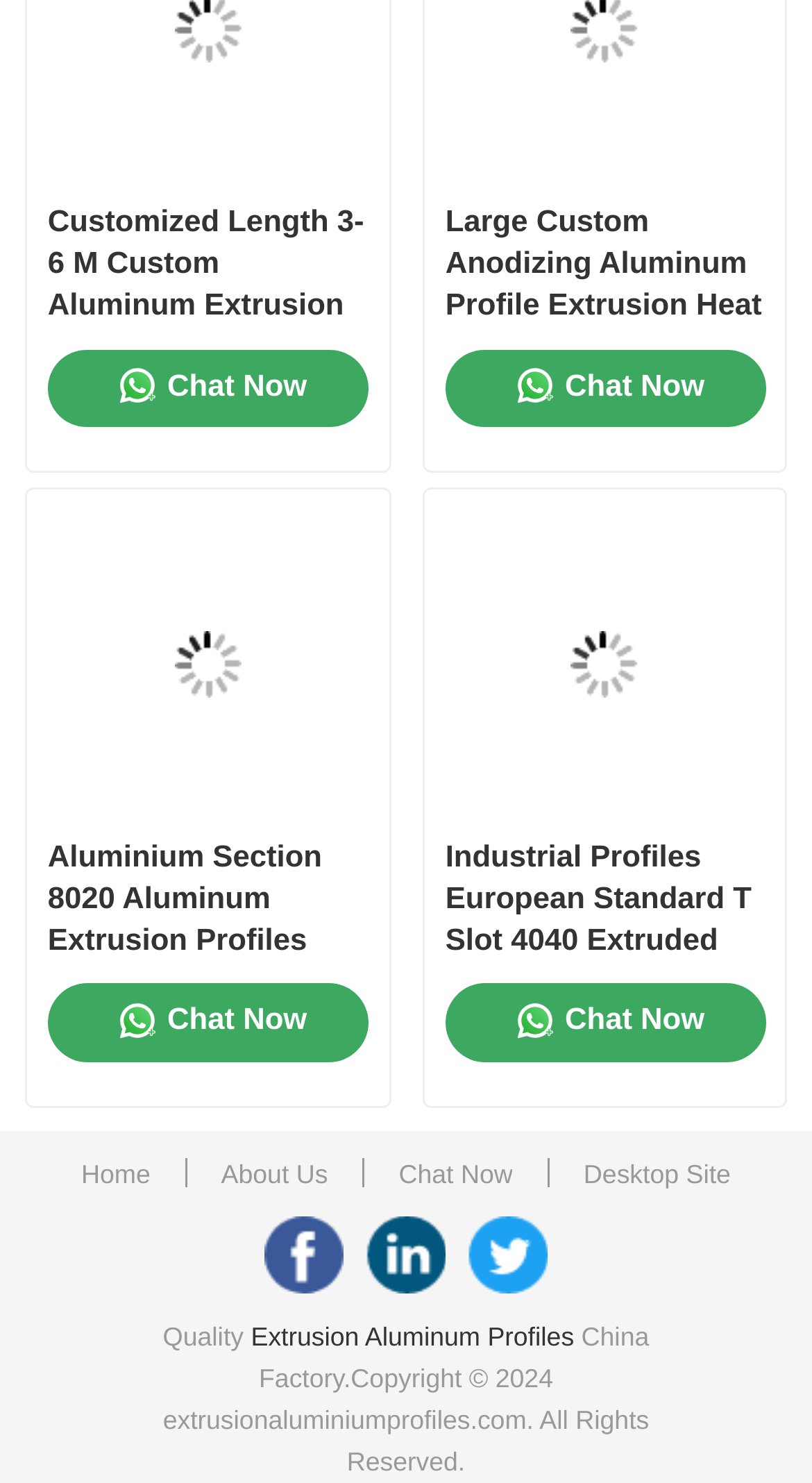Determine the bounding box coordinates of the section I need to click to execute the following instruction: "Learn more about 'Extrusion Aluminum Profiles'". Provide the coordinates as four float numbers between 0 and 1, i.e., [left, top, right, bottom].

[0.309, 0.892, 0.707, 0.911]